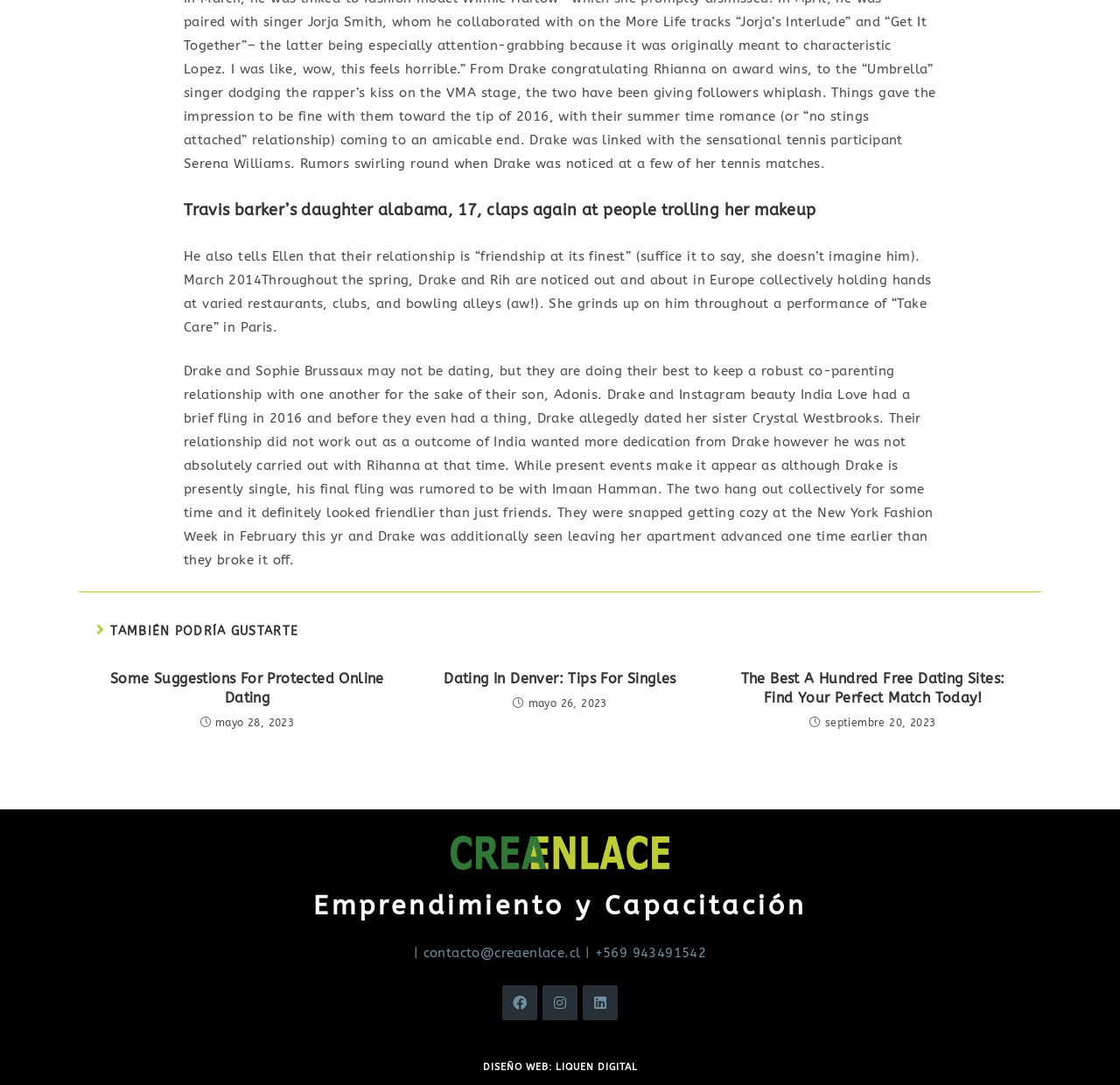What is the name of the company that designed this webpage?
Analyze the screenshot and provide a detailed answer to the question.

The footer of the webpage has a credit 'DISEÑO WEB: LIQUEN DIGITAL', which indicates that LIQUEN DIGITAL is the company that designed this webpage.